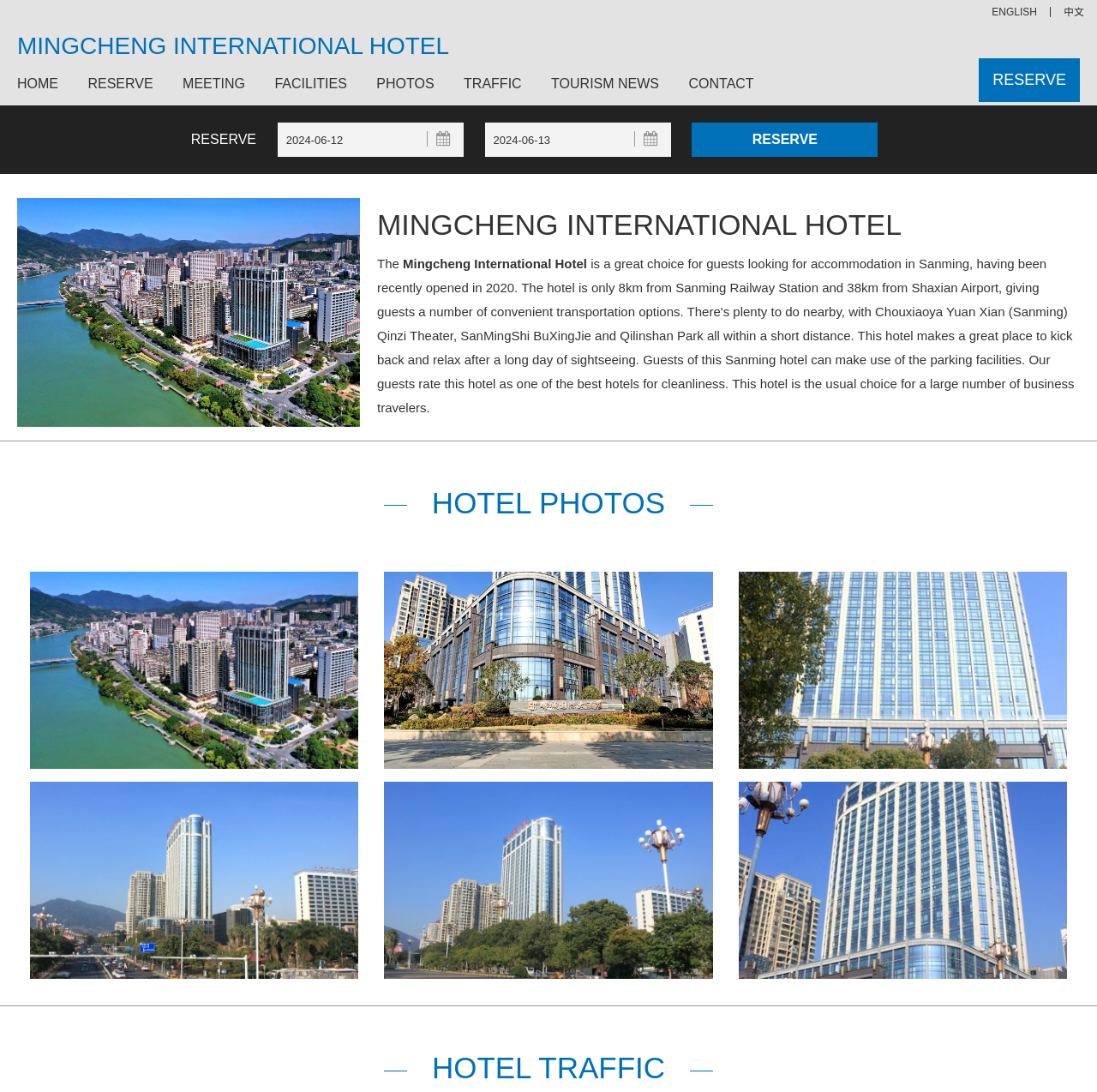Indicate the bounding box coordinates of the clickable region to achieve the following instruction: "Go to home page."

[0.016, 0.068, 0.065, 0.086]